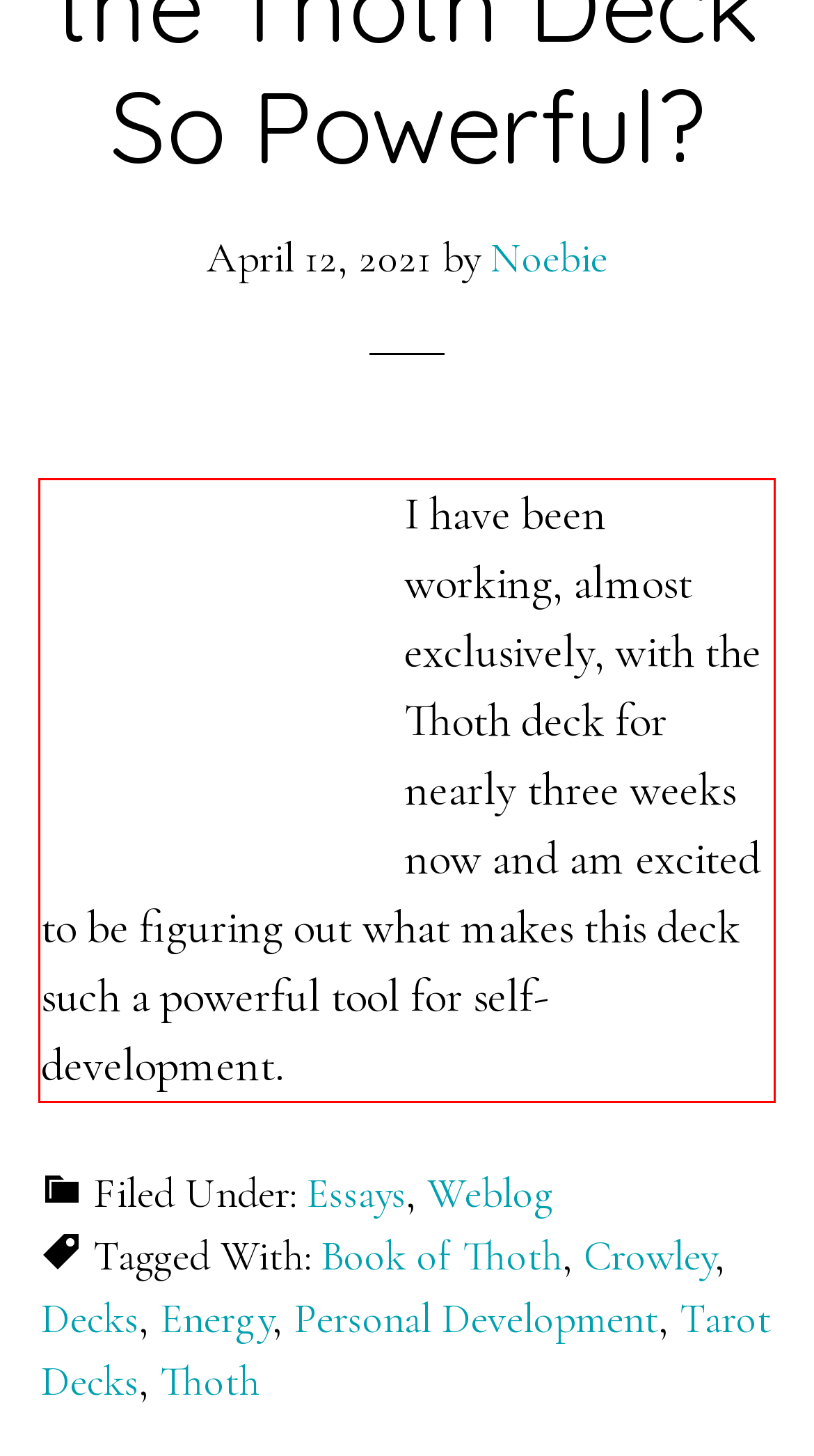Please recognize and transcribe the text located inside the red bounding box in the webpage image.

I have been working, almost exclusively, with the Thoth deck for nearly three weeks now and am excited to be figuring out what makes this deck such a powerful tool for self-development.